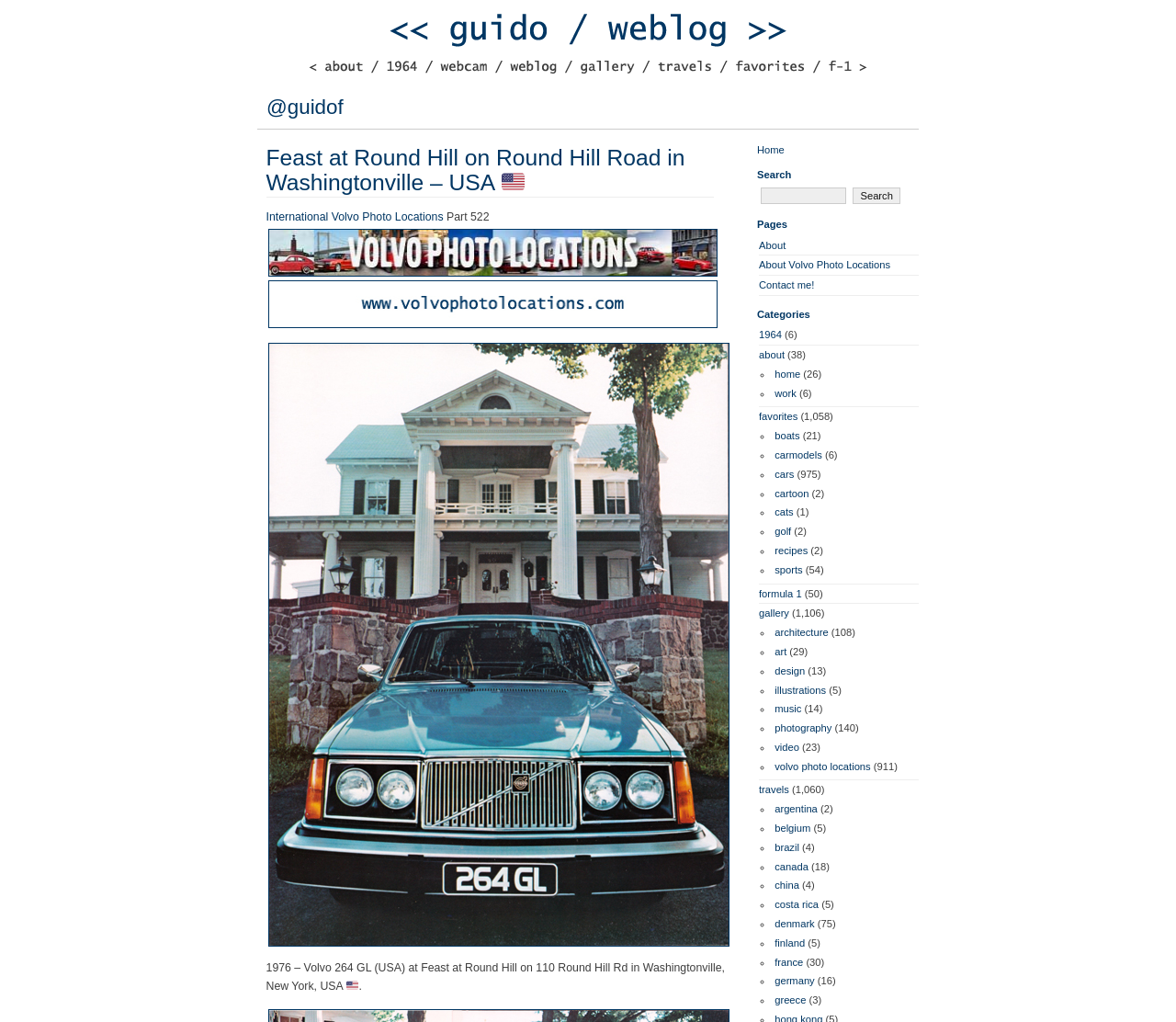Find the bounding box coordinates of the area to click in order to follow the instruction: "Click on the 'GAMING' link".

None